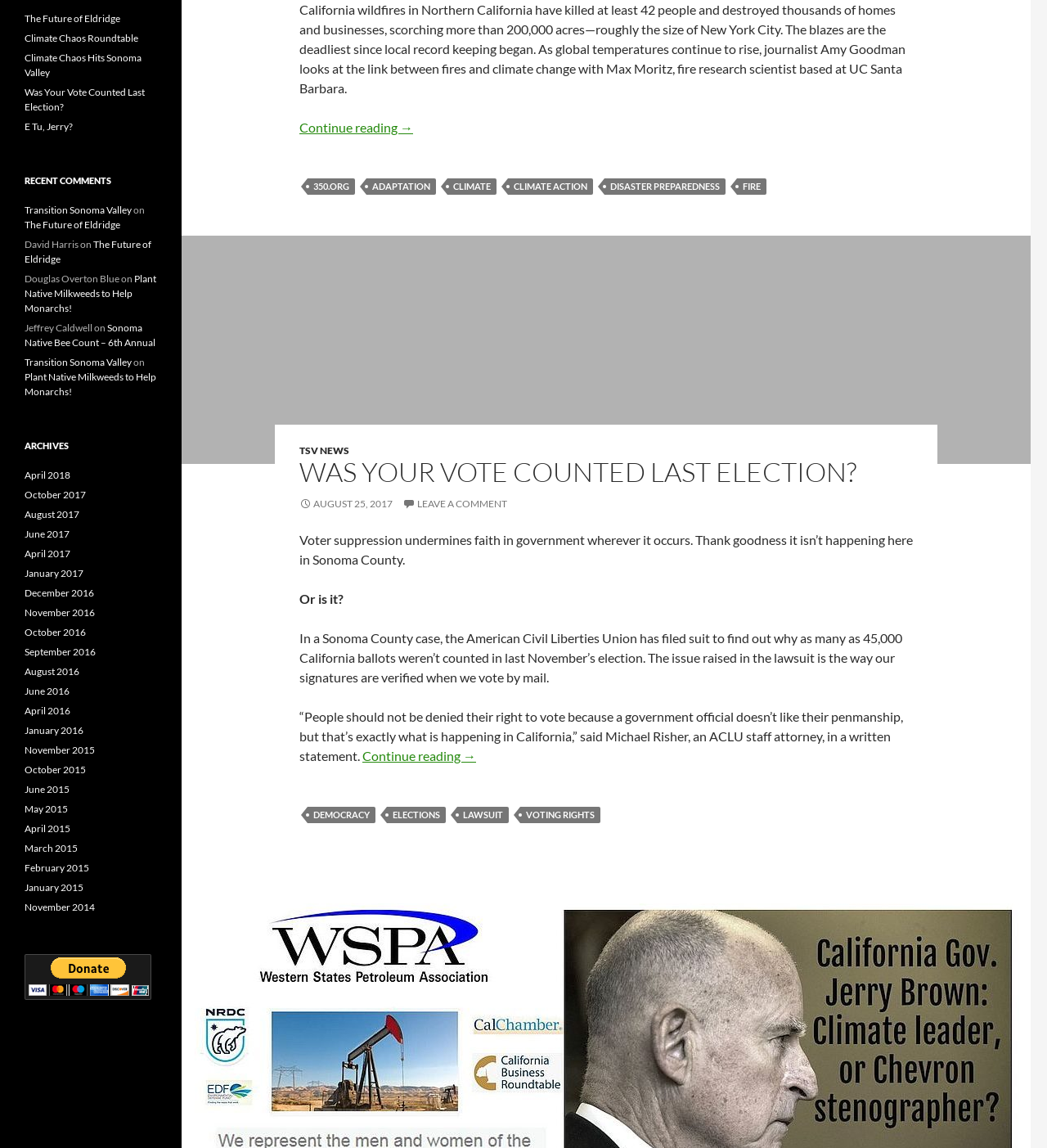How many recent posts are listed?
Provide a comprehensive and detailed answer to the question.

I looked at the 'Recent Posts' section and counted the number of posts listed, which are 'The Future of Eldridge', 'Climate Chaos Roundtable', 'Climate Chaos Hits Sonoma Valley', 'Was Your Vote Counted Last Election?', and 'E Tu, Jerry?'. There are 5 recent posts in total.